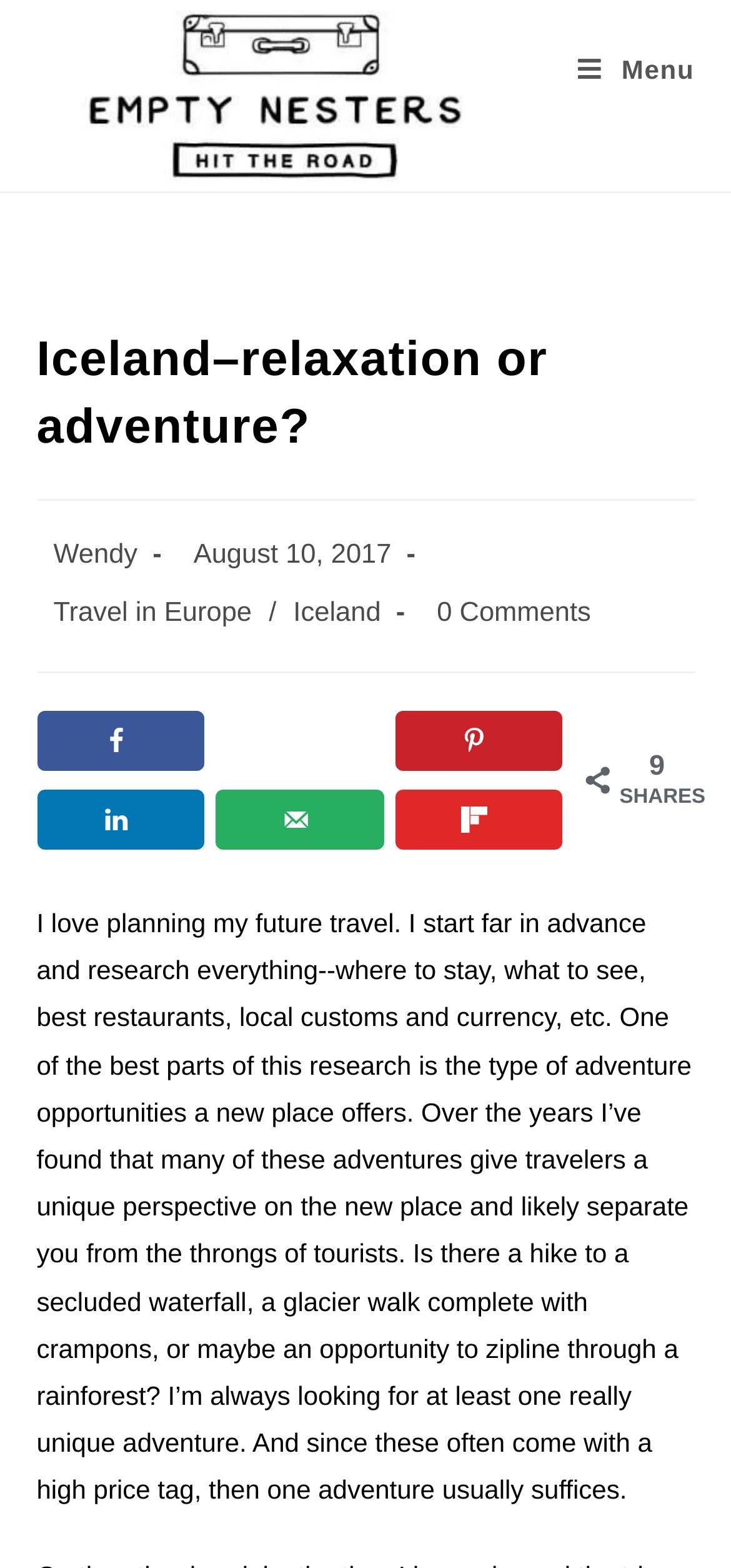Please find the bounding box coordinates of the element's region to be clicked to carry out this instruction: "Click on the 'Empty Nesters Hit the Road' link".

[0.05, 0.05, 0.704, 0.069]